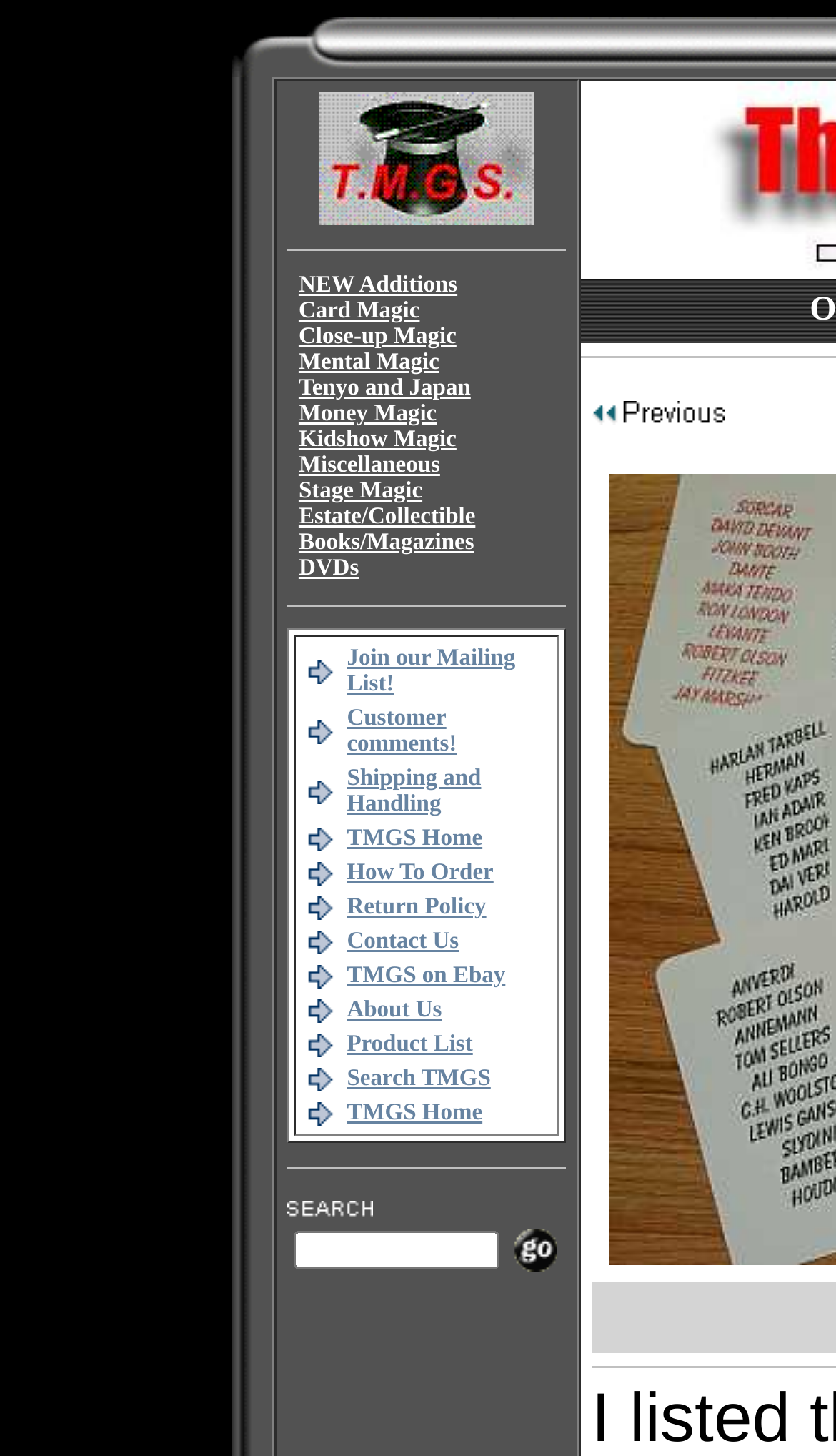Provide the bounding box coordinates in the format (top-left x, top-left y, bottom-right x, bottom-right y). All values are floating point numbers between 0 and 1. Determine the bounding box coordinate of the UI element described as: Join our Mailing List!

[0.433, 0.443, 0.635, 0.479]